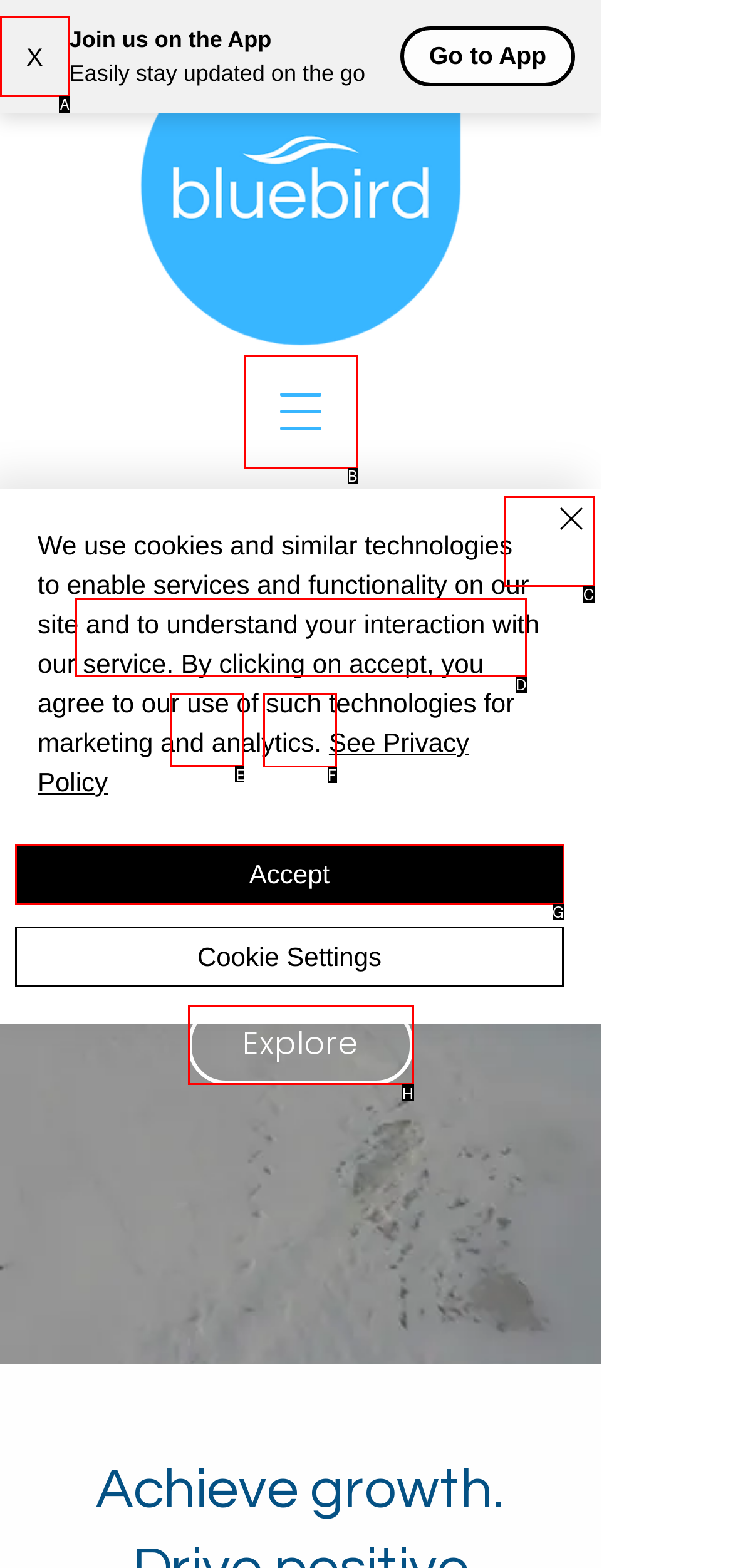Tell me which one HTML element I should click to complete the following task: Visit Facebook page Answer with the option's letter from the given choices directly.

E